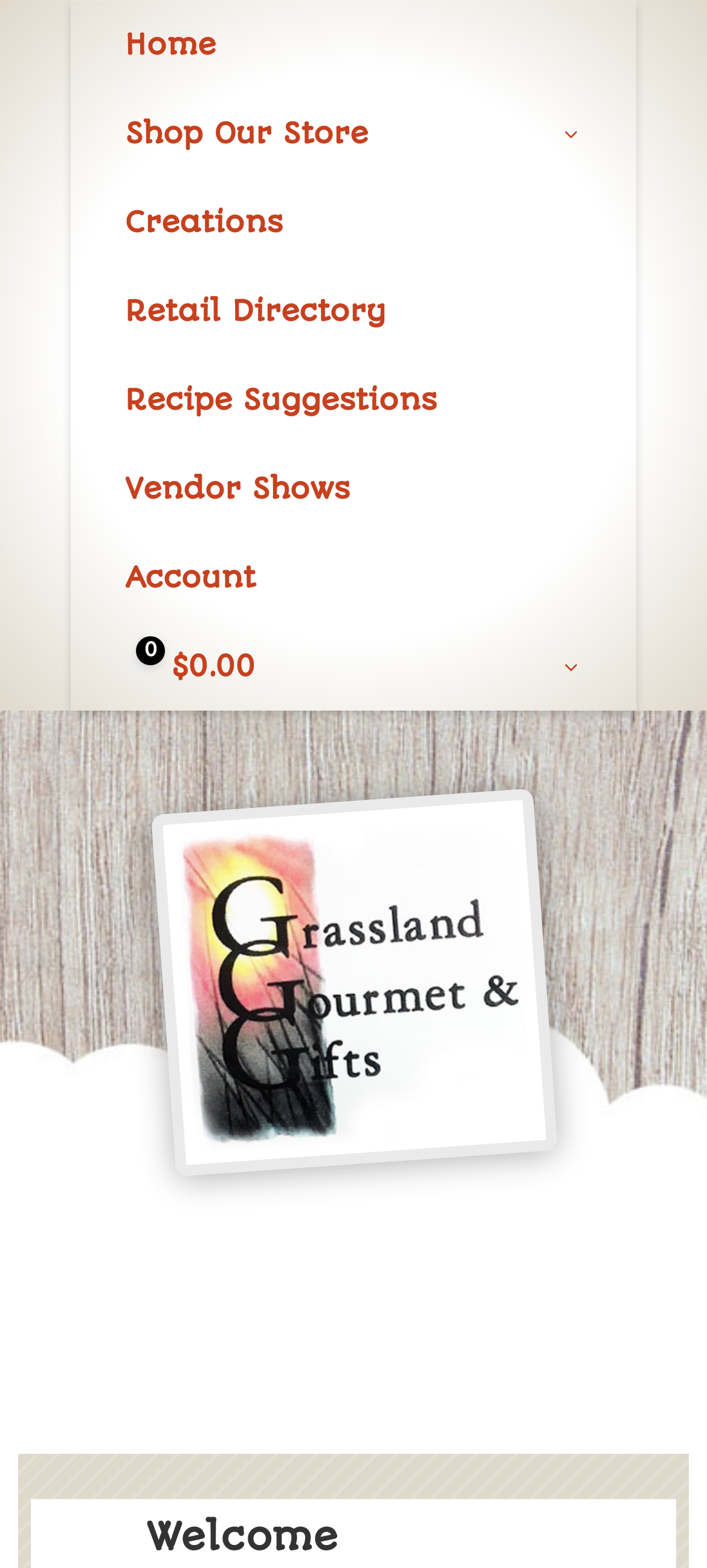Generate a comprehensive caption for the webpage you are viewing.

The webpage is divided into two main sections. At the top, there is a navigation menu with seven links: "Home", "Shop Our Store", "Creations", "Retail Directory", "Recipe Suggestions", "Vendor Shows", and "Account". These links are aligned horizontally and take up the majority of the top section.

Below the navigation menu, there is a logo of "Grassland Gourmet & Gifts" located near the top-right corner of the page. The logo is accompanied by a link with the same name.

The main content of the page is headed by two headings. The first heading reads "Grassland Gourmet & Gifts..." and the second heading reads "My account". These headings are stacked vertically and are located near the top-center of the page.

There is also a shopping cart indicator located near the top-right corner of the page, which displays the total amount of $0.00.